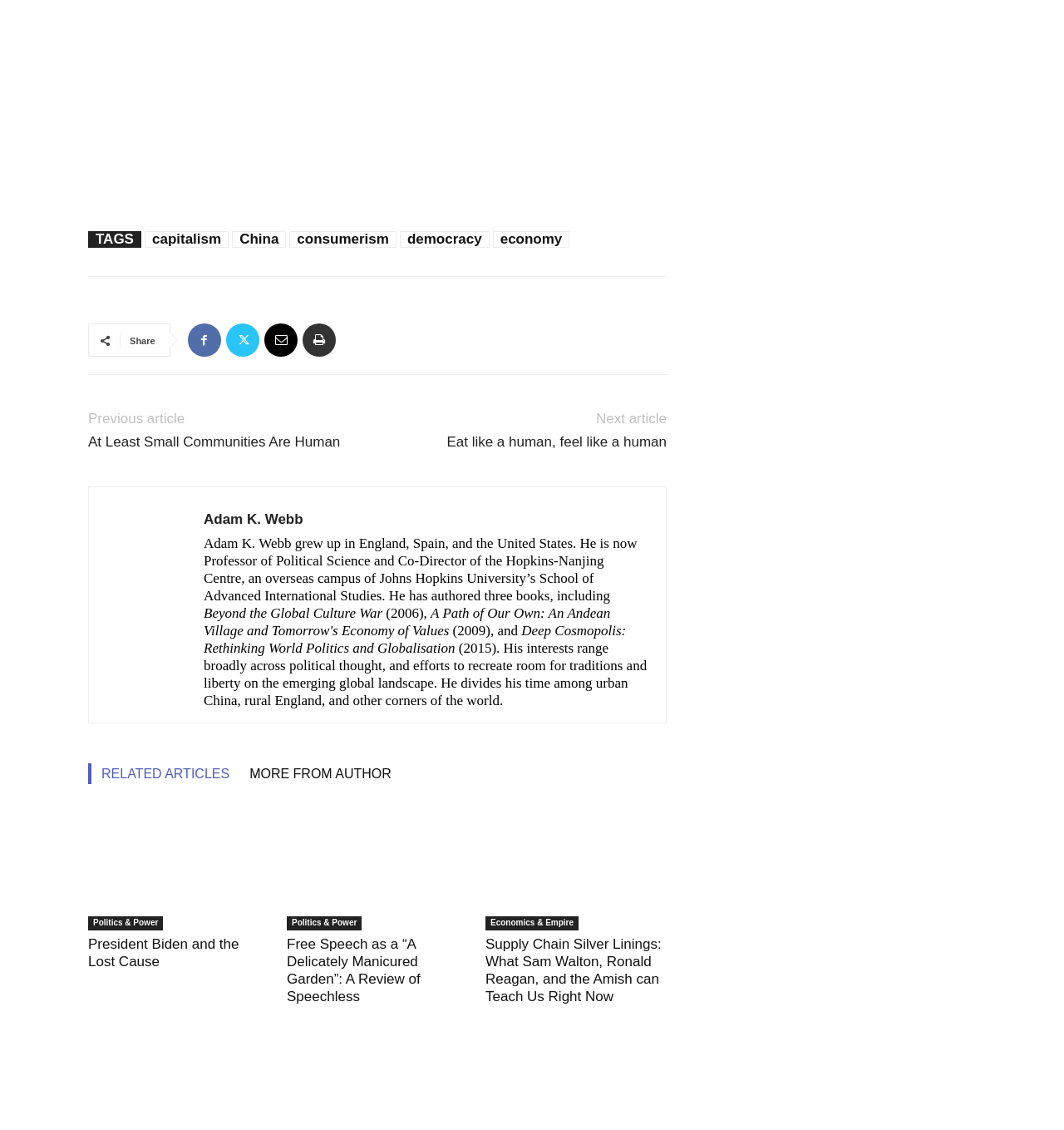What is the text above the 'Previous article' button?
Kindly answer the question with as much detail as you can.

I looked at the section above the 'Previous article' button and found the text 'Share'.